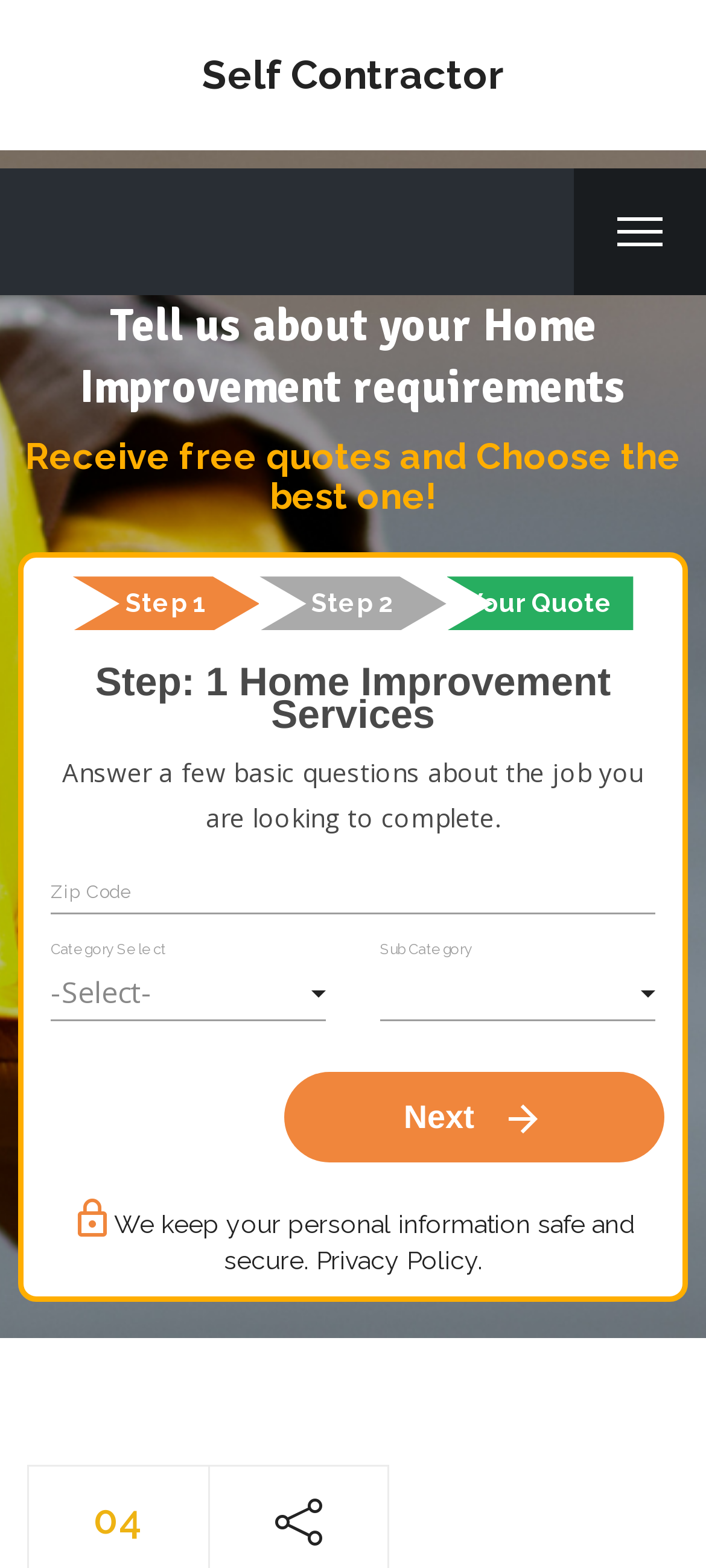Using the description "readonly="true"", locate and provide the bounding box of the UI element.

[0.538, 0.616, 0.928, 0.652]